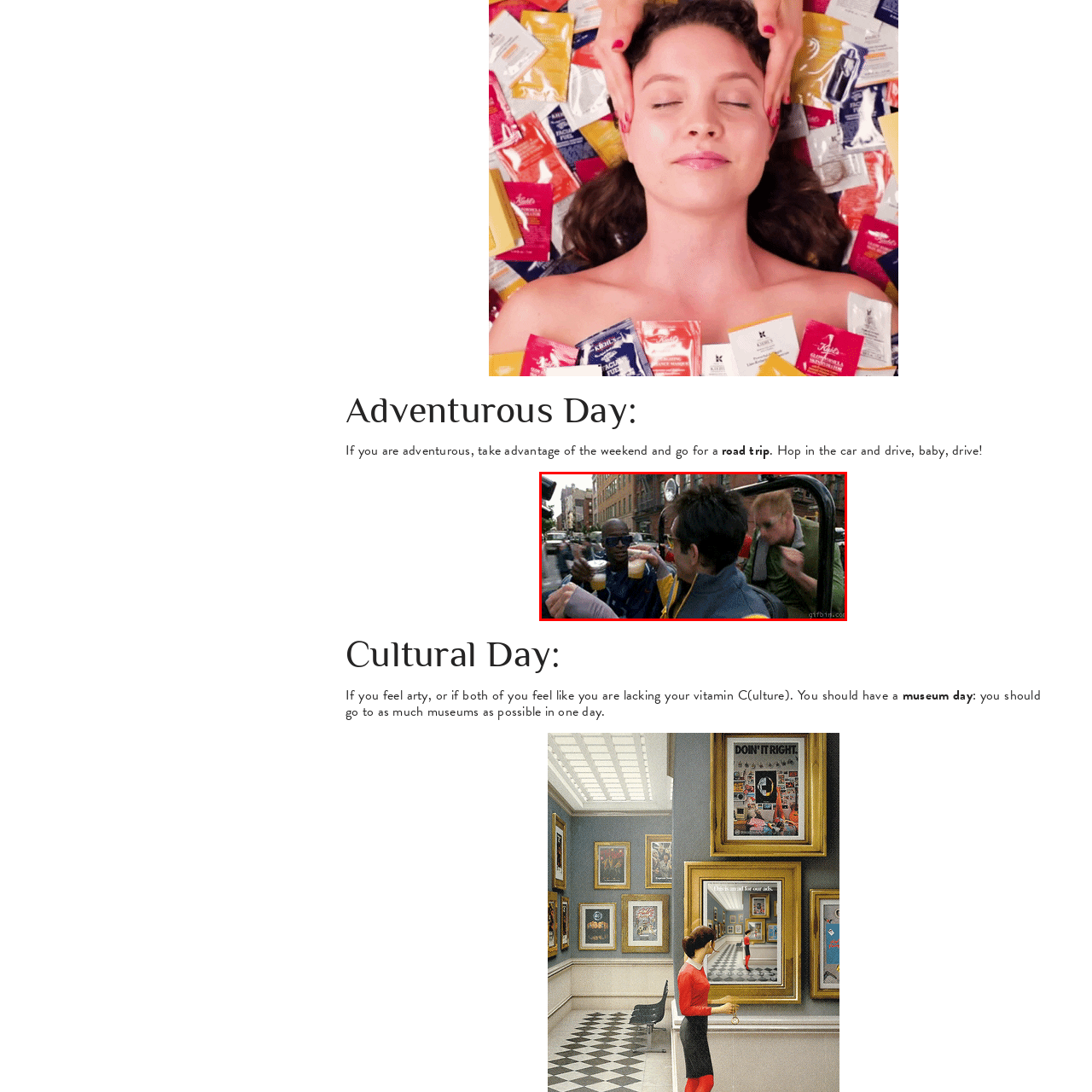What is the mood of the scene?
Analyze the image within the red frame and provide a concise answer using only one word or a short phrase.

Playful and carefree